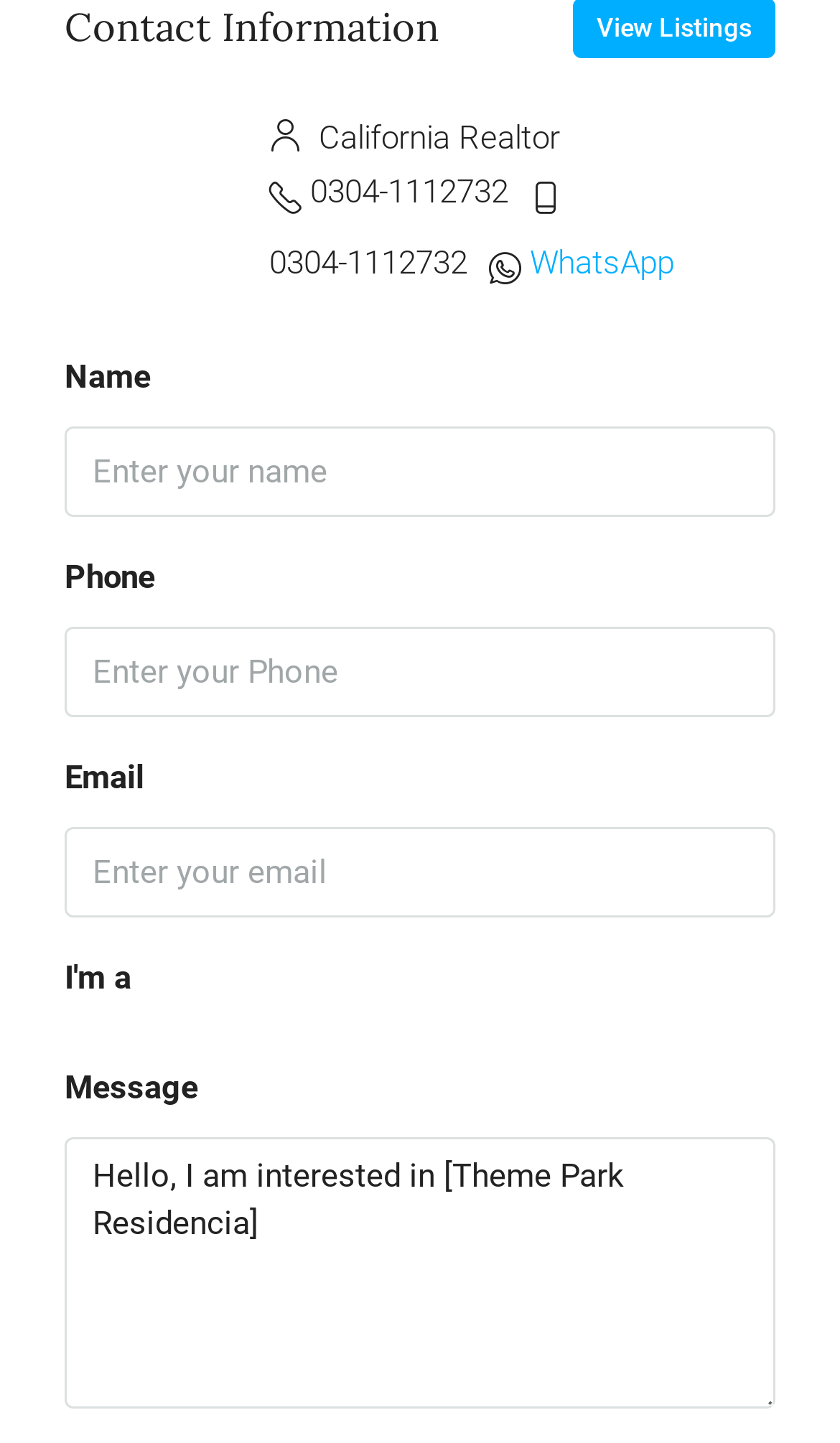Please answer the following question as detailed as possible based on the image: 
What is the purpose of the webpage?

The purpose of the webpage is to provide contact information, as indicated by the heading element with the text 'Contact Information'. The page contains fields for users to enter their name, phone, email, and message.